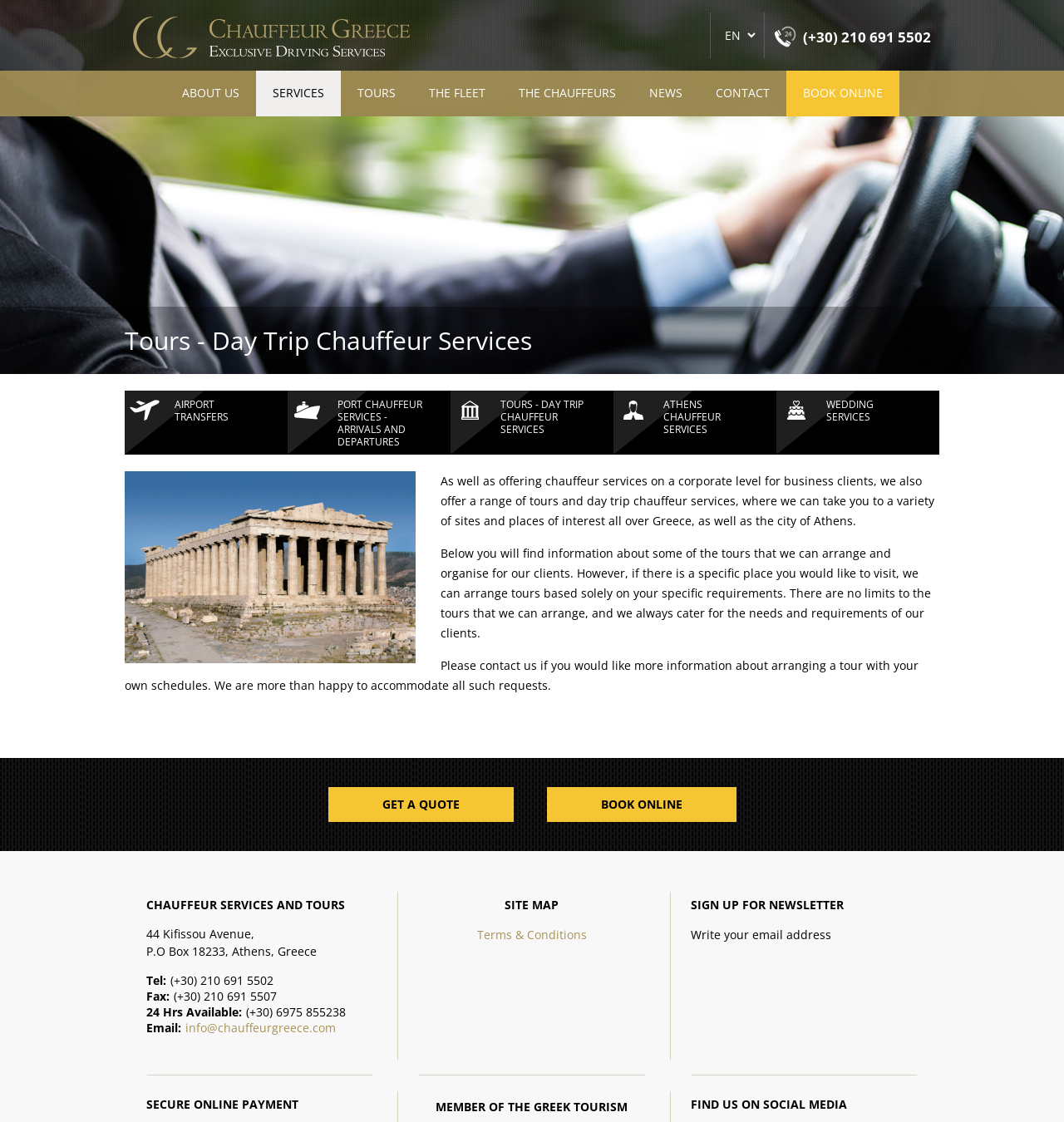Please identify the bounding box coordinates of the element that needs to be clicked to execute the following command: "Click the 'HOME' link". Provide the bounding box using four float numbers between 0 and 1, formatted as [left, top, right, bottom].

[0.125, 0.011, 0.385, 0.052]